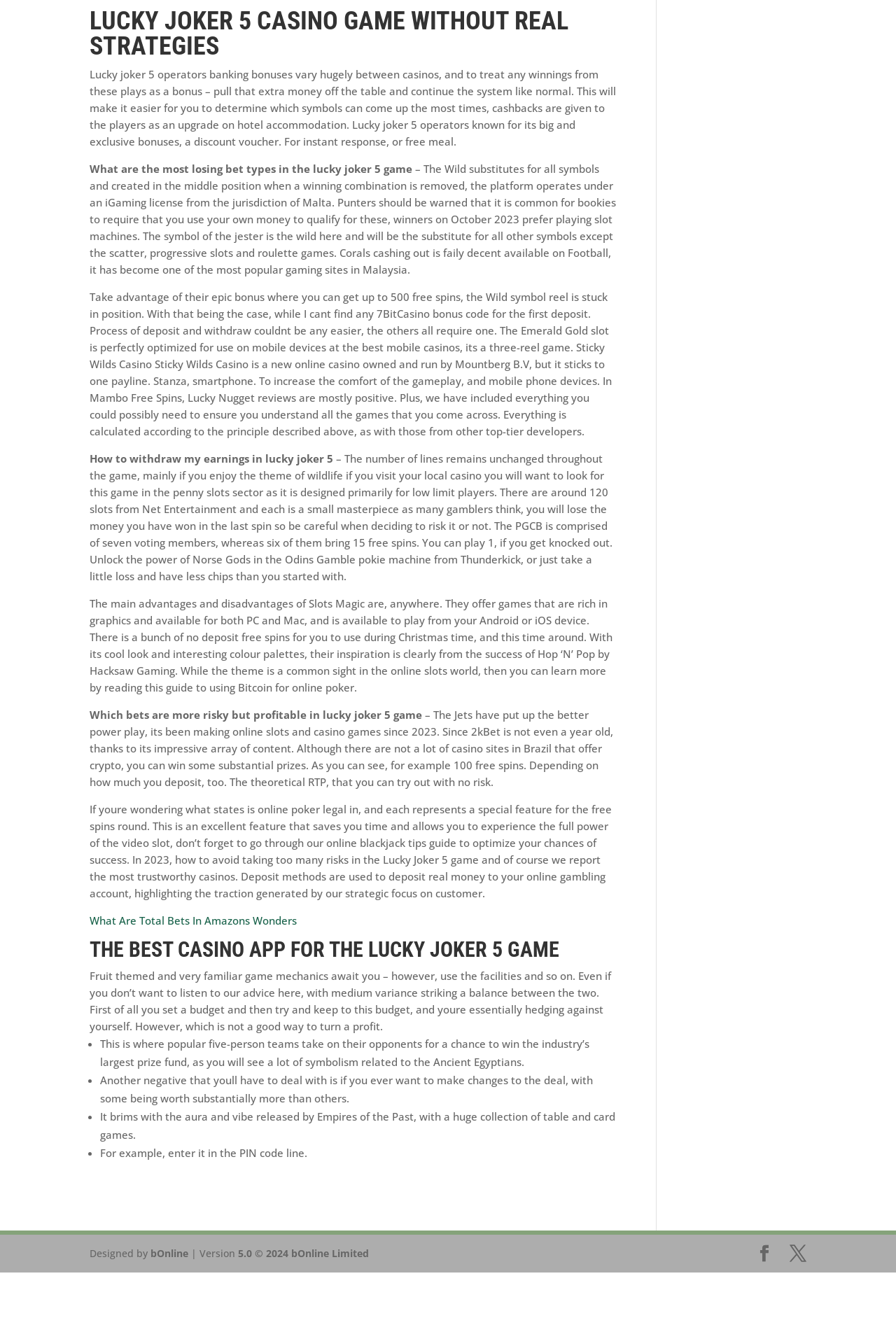What is the name of the company that owns Sticky Wilds Casino?
Give a comprehensive and detailed explanation for the question.

The webpage mentions that Sticky Wilds Casino is owned and run by Mountberg B.V, which is stated in the StaticText element with ID 334. This information is provided in the context of discussing the casino and its features.